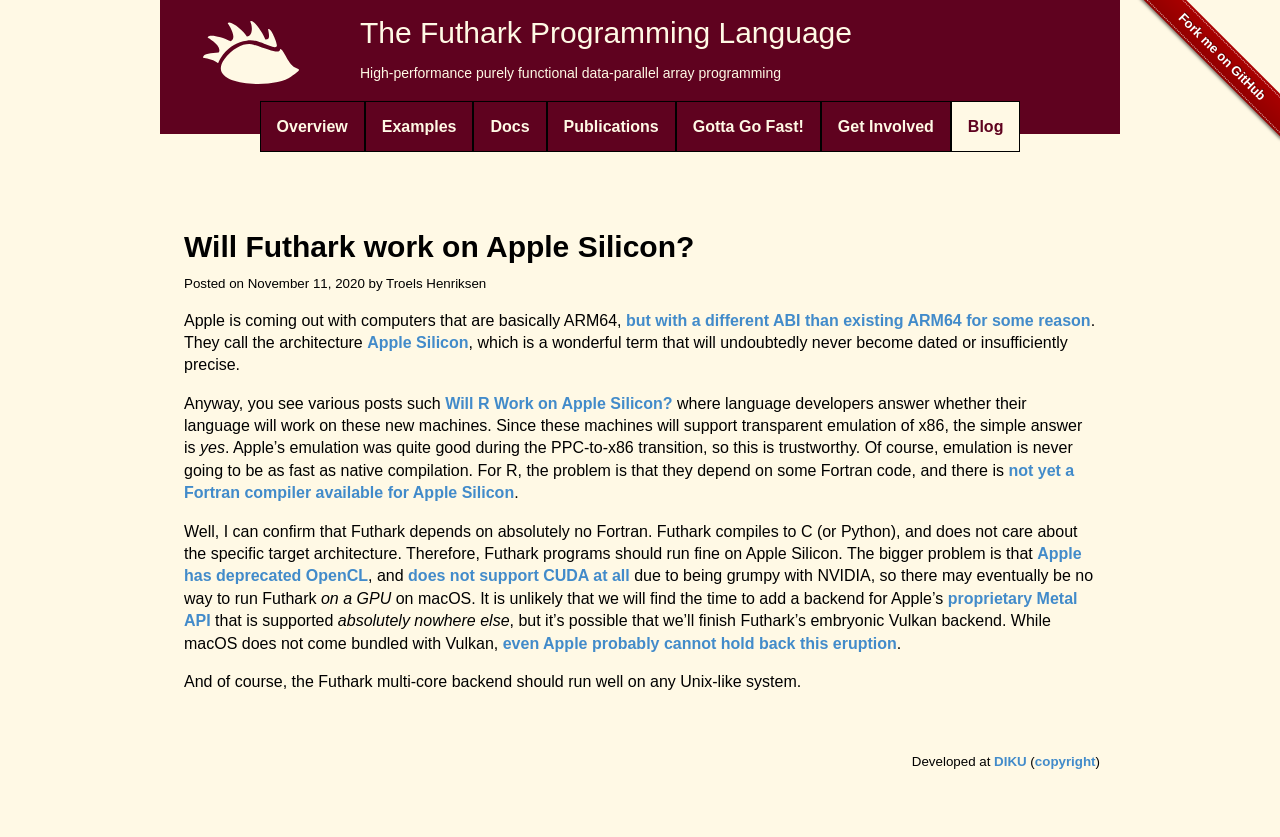Please identify the bounding box coordinates of the element's region that needs to be clicked to fulfill the following instruction: "Learn more about the Futhark documentation". The bounding box coordinates should consist of four float numbers between 0 and 1, i.e., [left, top, right, bottom].

[0.37, 0.12, 0.427, 0.181]